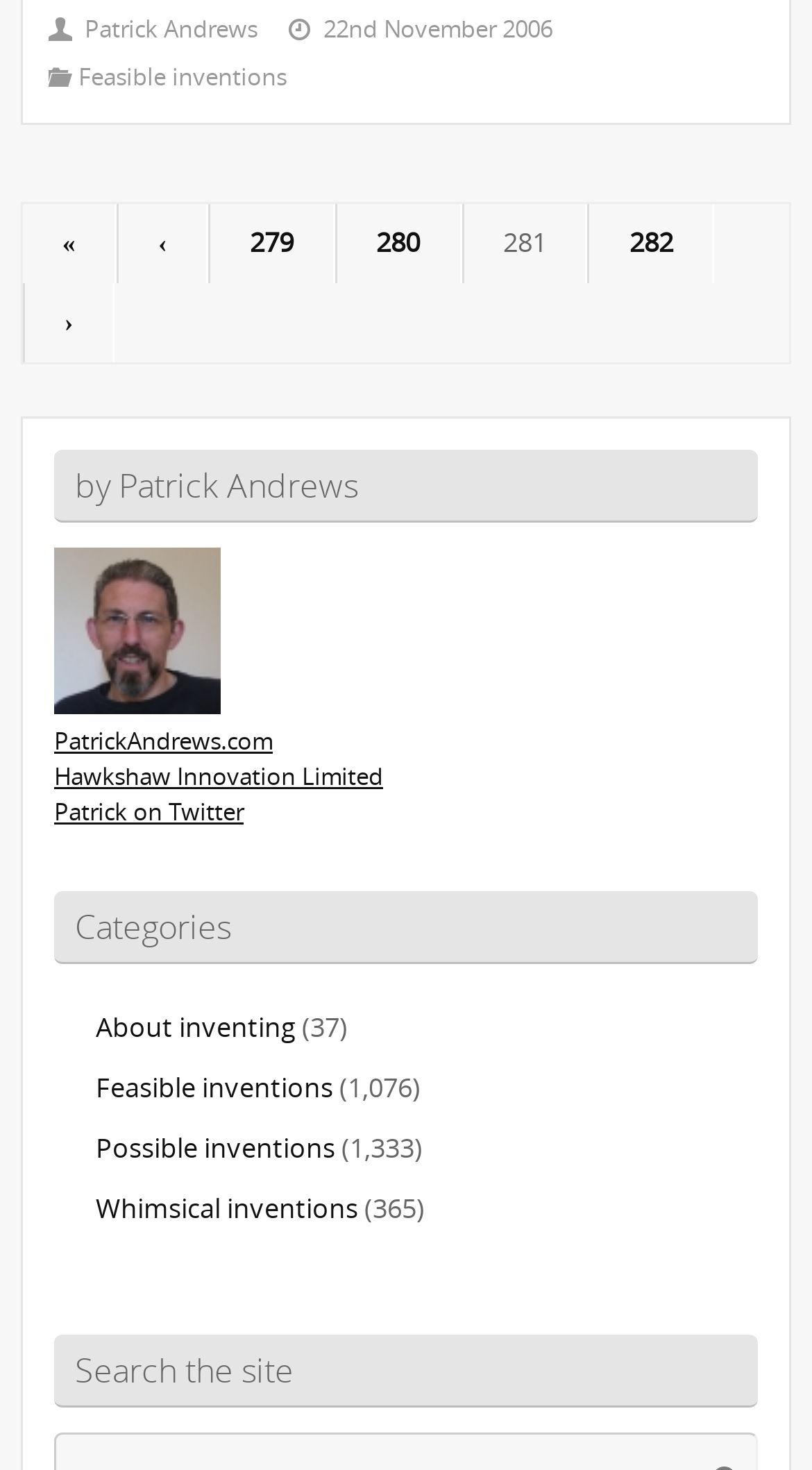Please find the bounding box coordinates for the clickable element needed to perform this instruction: "view author profile".

[0.104, 0.009, 0.317, 0.03]